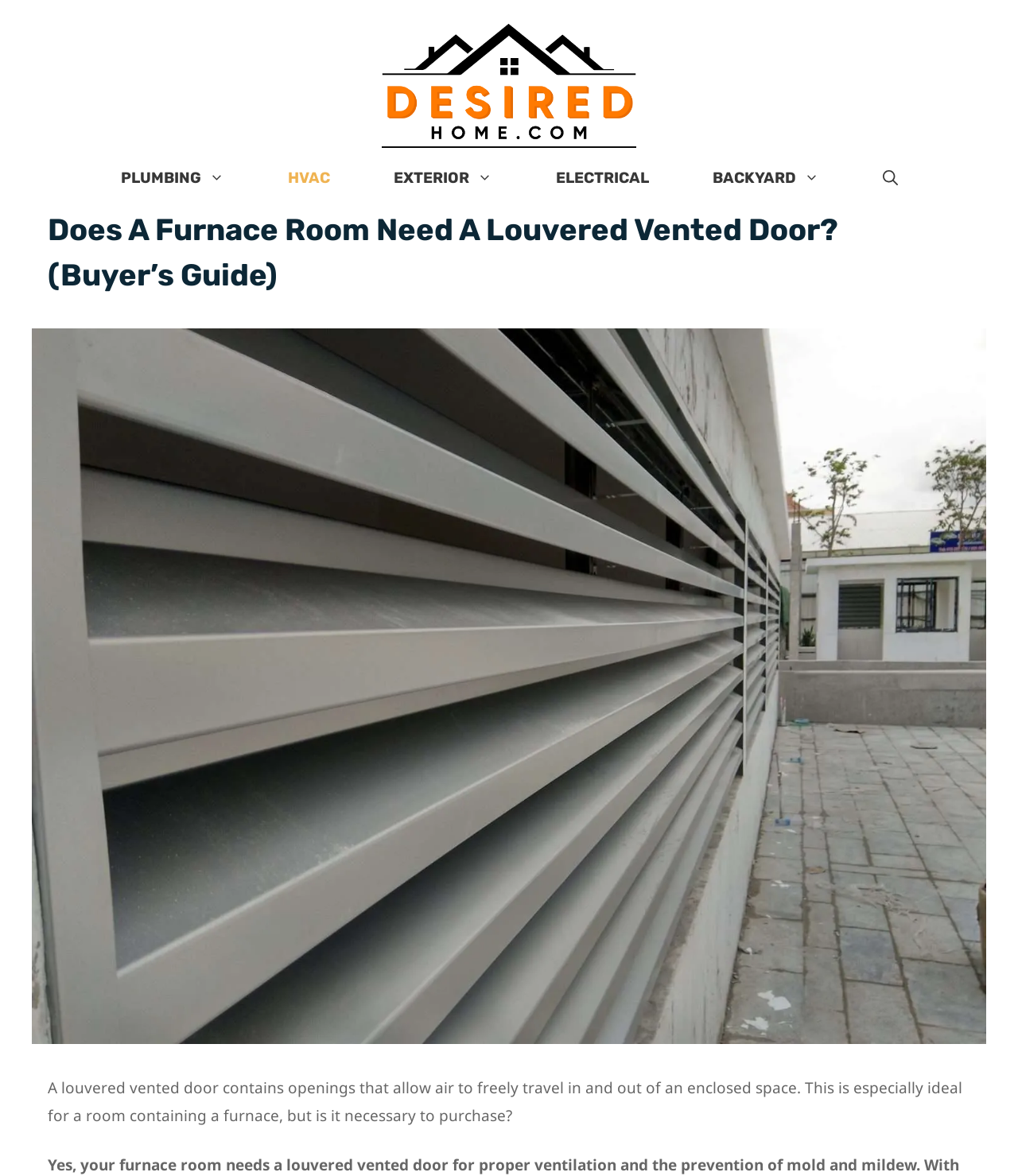From the image, can you give a detailed response to the question below:
What is the purpose of a louvered vented door in a furnace room?

The webpage suggests that a louvered vented door is especially ideal for a room containing a furnace, implying that its purpose is to allow air to travel in and out of the room.